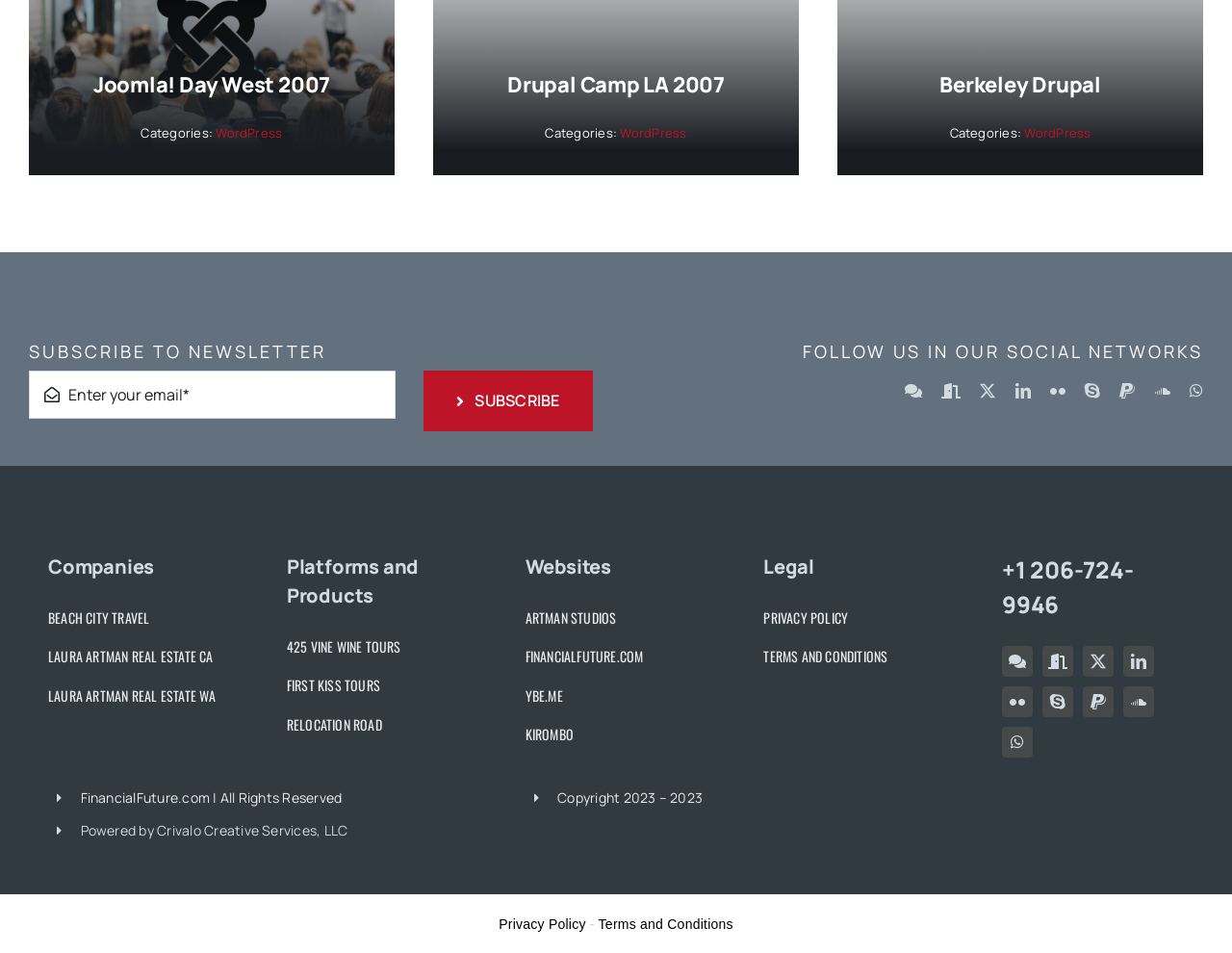Locate the bounding box coordinates of the element's region that should be clicked to carry out the following instruction: "Read the 'Five reasons' article". The coordinates need to be four float numbers between 0 and 1, i.e., [left, top, right, bottom].

None